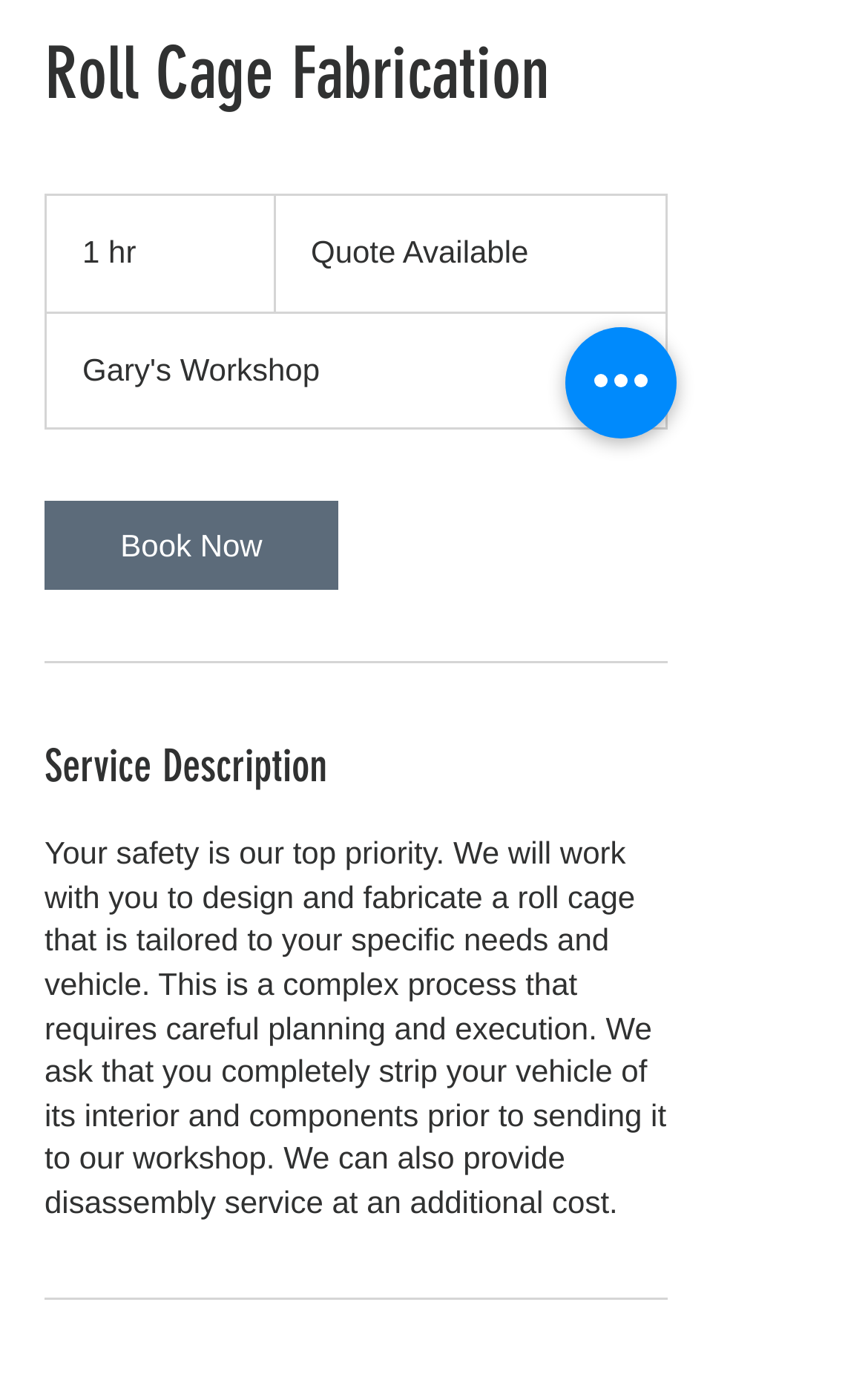Find and provide the bounding box coordinates for the UI element described with: "Book Now".

[0.051, 0.365, 0.39, 0.43]